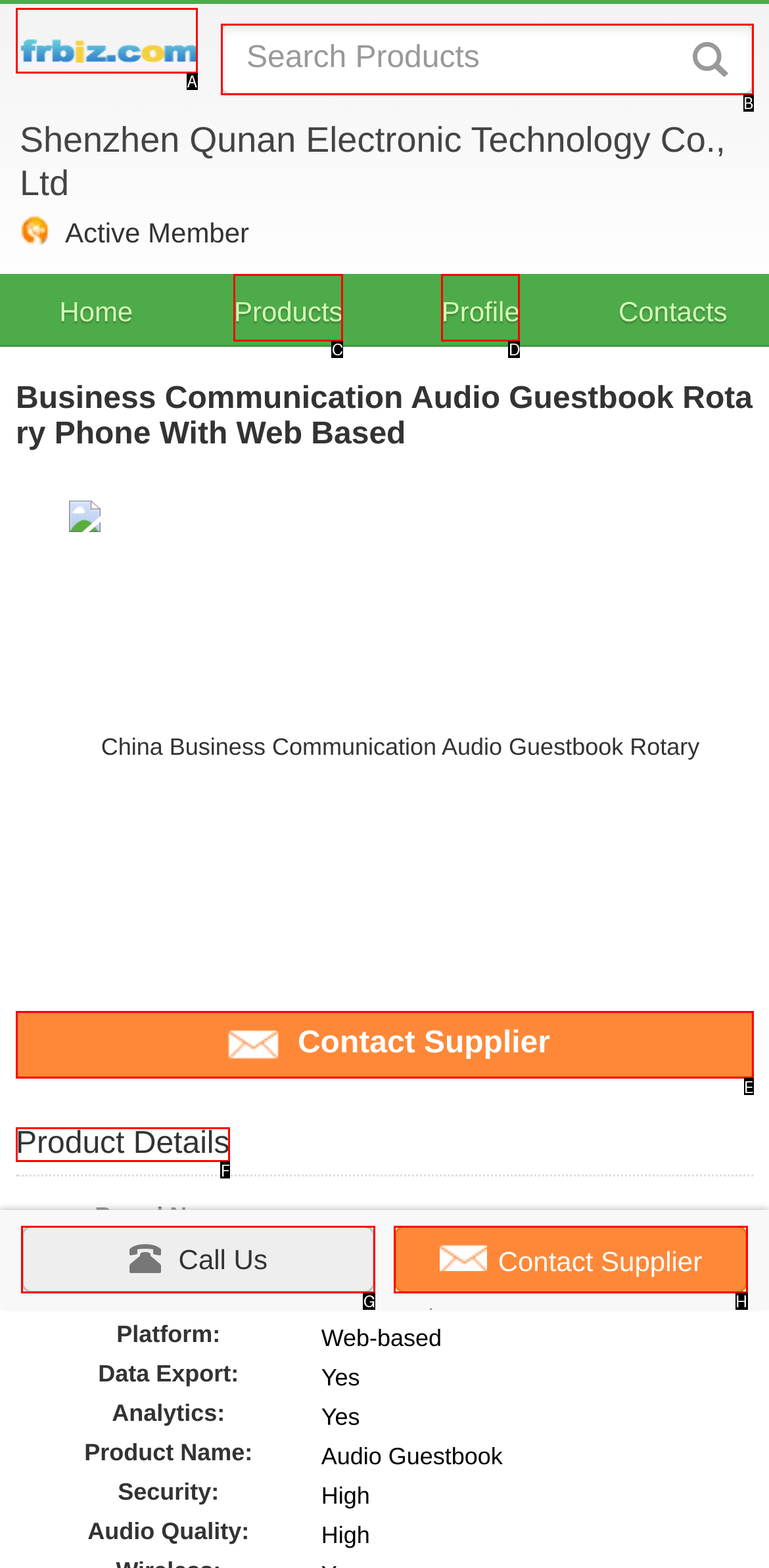Identify the correct UI element to click to achieve the task: View product details.
Answer with the letter of the appropriate option from the choices given.

F